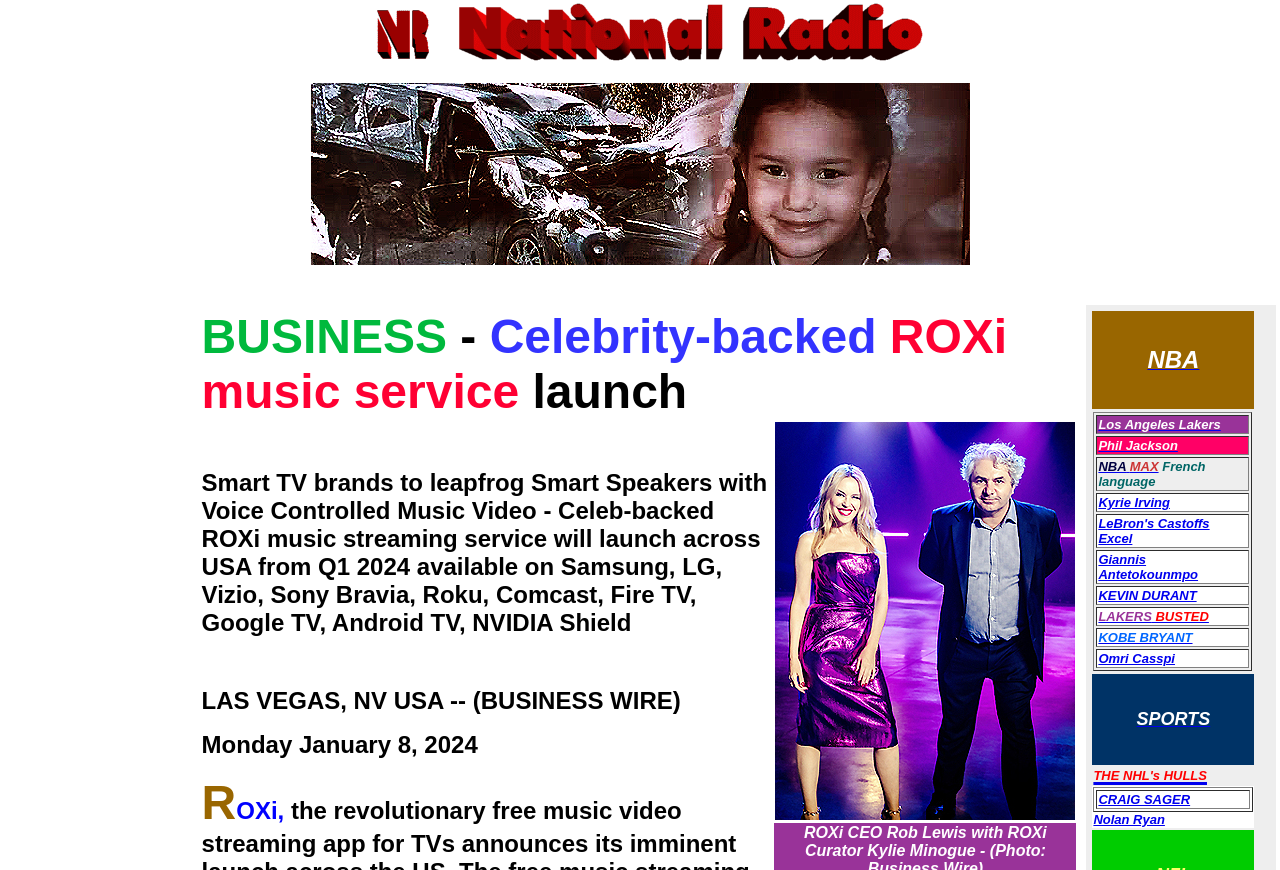What is the name of the music streaming service?
Look at the screenshot and respond with a single word or phrase.

ROXi